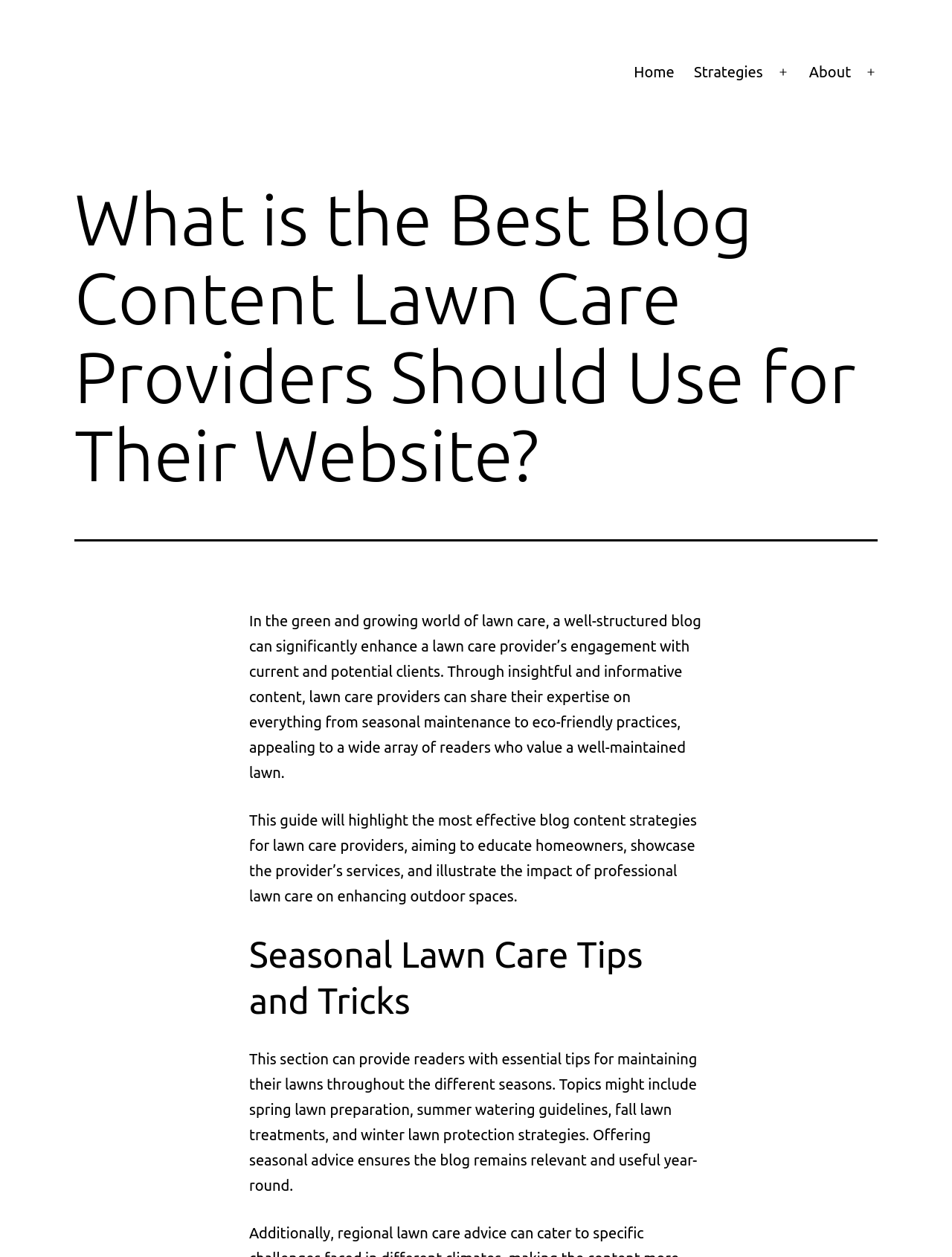What is the benefit of professional lawn care?
Using the details shown in the screenshot, provide a comprehensive answer to the question.

I inferred the answer from the StaticText element that mentions 'illustrate the impact of professional lawn care on enhancing outdoor spaces.' This suggests that the benefit of professional lawn care is to enhance outdoor spaces.